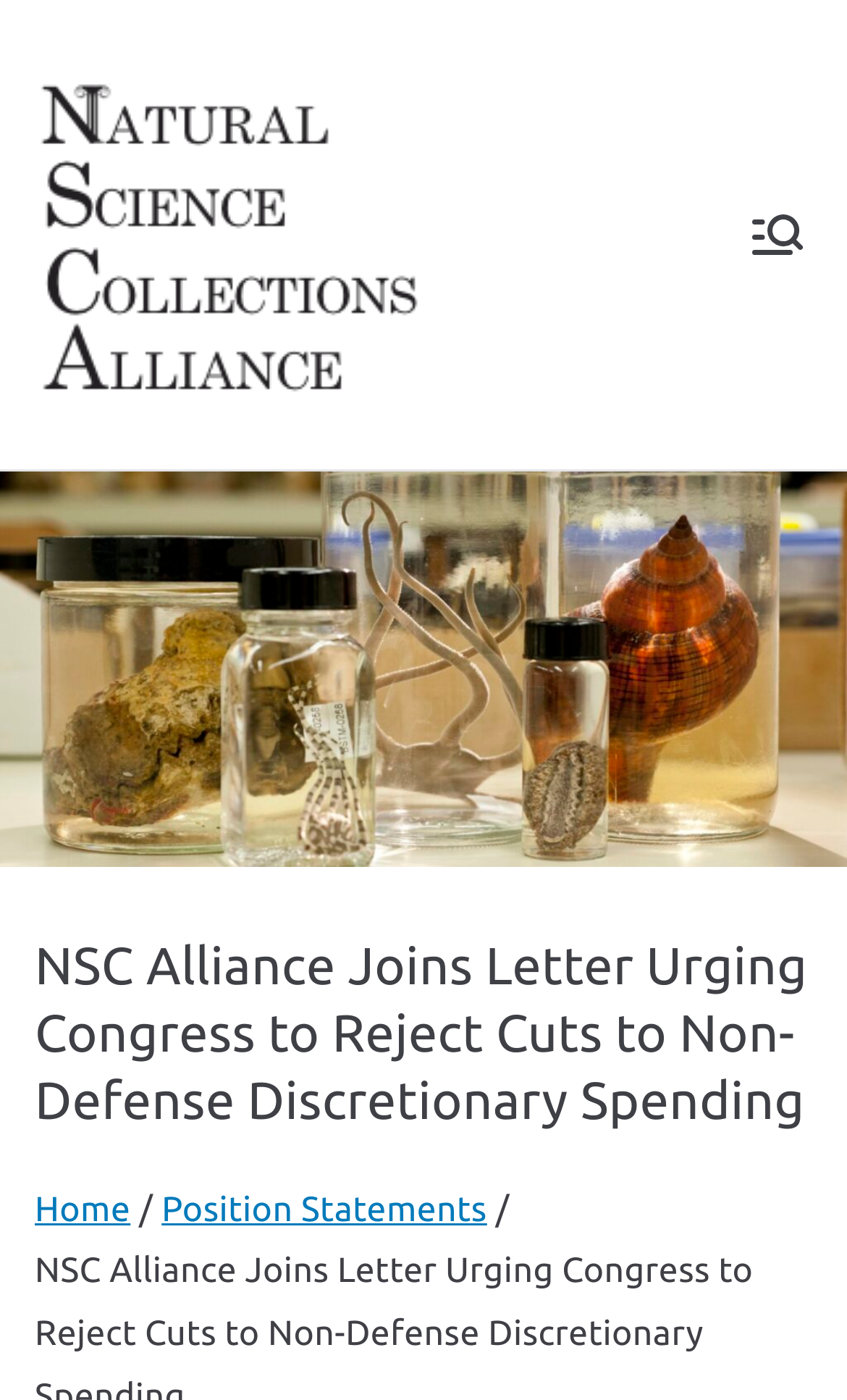Extract the primary headline from the webpage and present its text.

NSC Alliance Joins Letter Urging Congress to Reject Cuts to Non-Defense Discretionary Spending